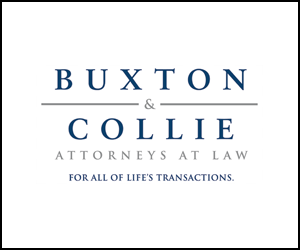Provide a thorough description of the contents of the image.

The image features the logo for Buxton & Collie Attorneys at Law, prominently displayed in a clean and professional design. The text is elegantly formatted, with "BUXTON & COLLIE" in bold, capital letters, indicating the firm's name. Below, the designation "ATTORNEYS AT LAW" appears in a slightly smaller font, adding clarity to their professional identity. At the bottom, the tagline "FOR ALL OF LIFE'S TRANSACTIONS." reinforces the firm’s commitment to providing legal services across various aspects of life, suggesting a comprehensive approach to legal representation. The branding exudes a sense of trustworthiness and expertise, appealing to clients seeking reliable legal assistance.